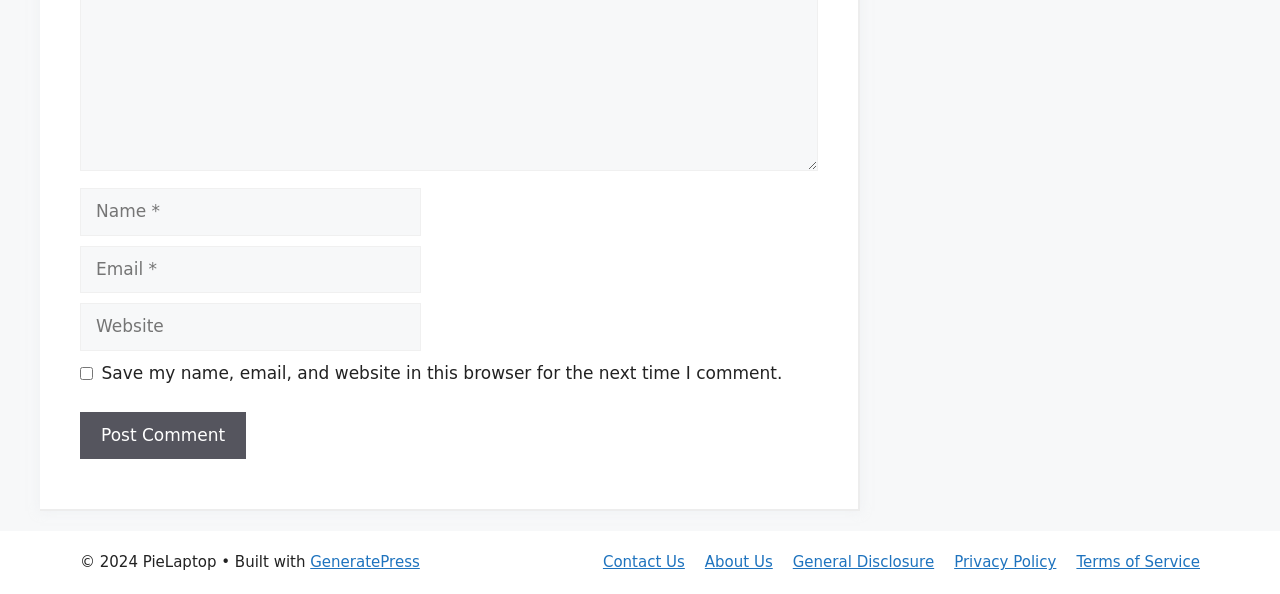Using the information in the image, give a detailed answer to the following question: What is the theme of the links at the bottom?

The links at the bottom of the webpage, such as 'Contact Us', 'About Us', 'General Disclosure', 'Privacy Policy', and 'Terms of Service', suggest that they are related to information about the website itself, rather than external topics.